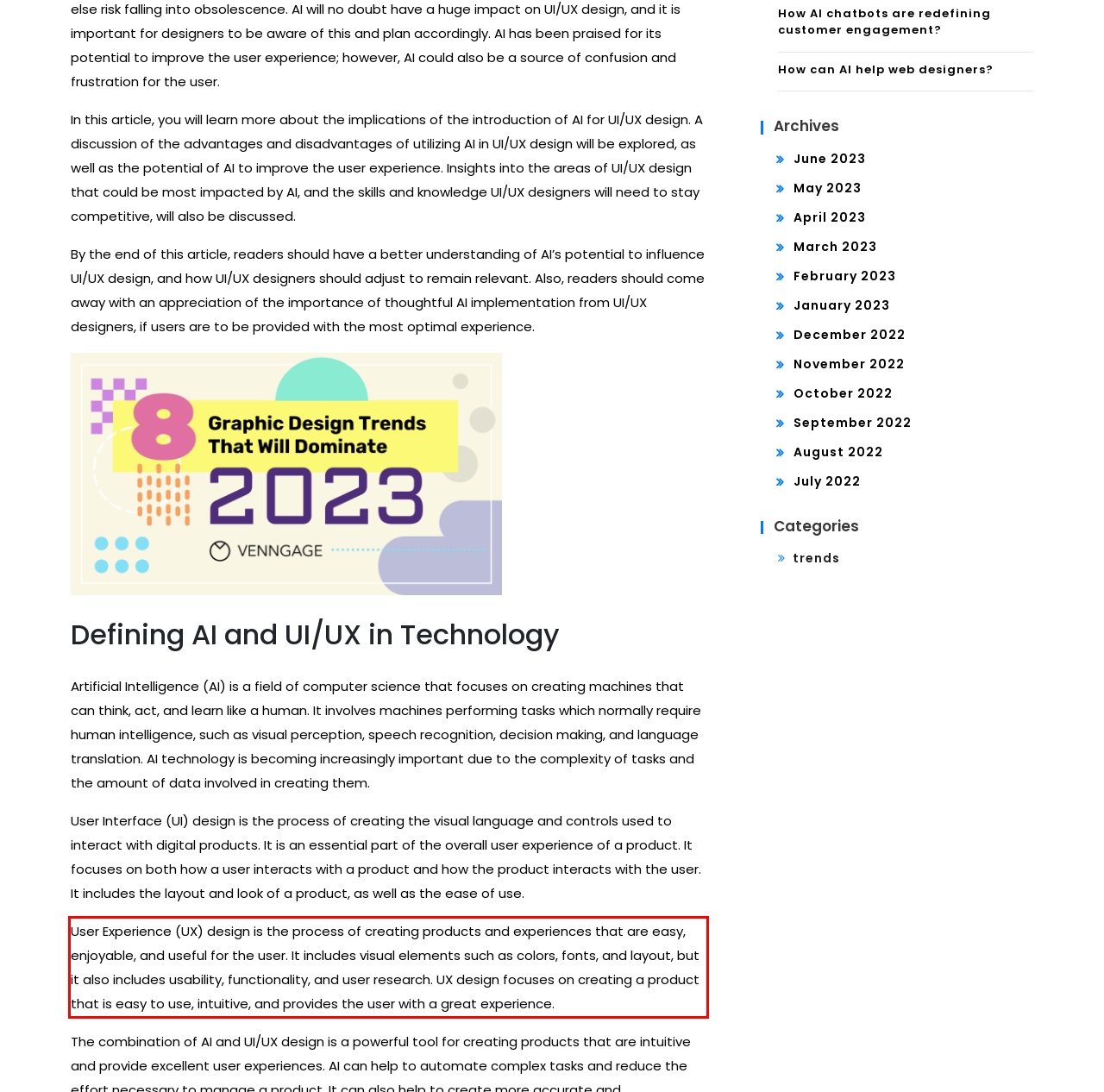With the given screenshot of a webpage, locate the red rectangle bounding box and extract the text content using OCR.

User Experience (UX) design is the process of creating products and experiences that are easy, enjoyable, and useful for the user. It includes visual elements such as colors, fonts, and layout, but it also includes usability, functionality, and user research. UX design focuses on creating a product that is easy to use, intuitive, and provides the user with a great experience.